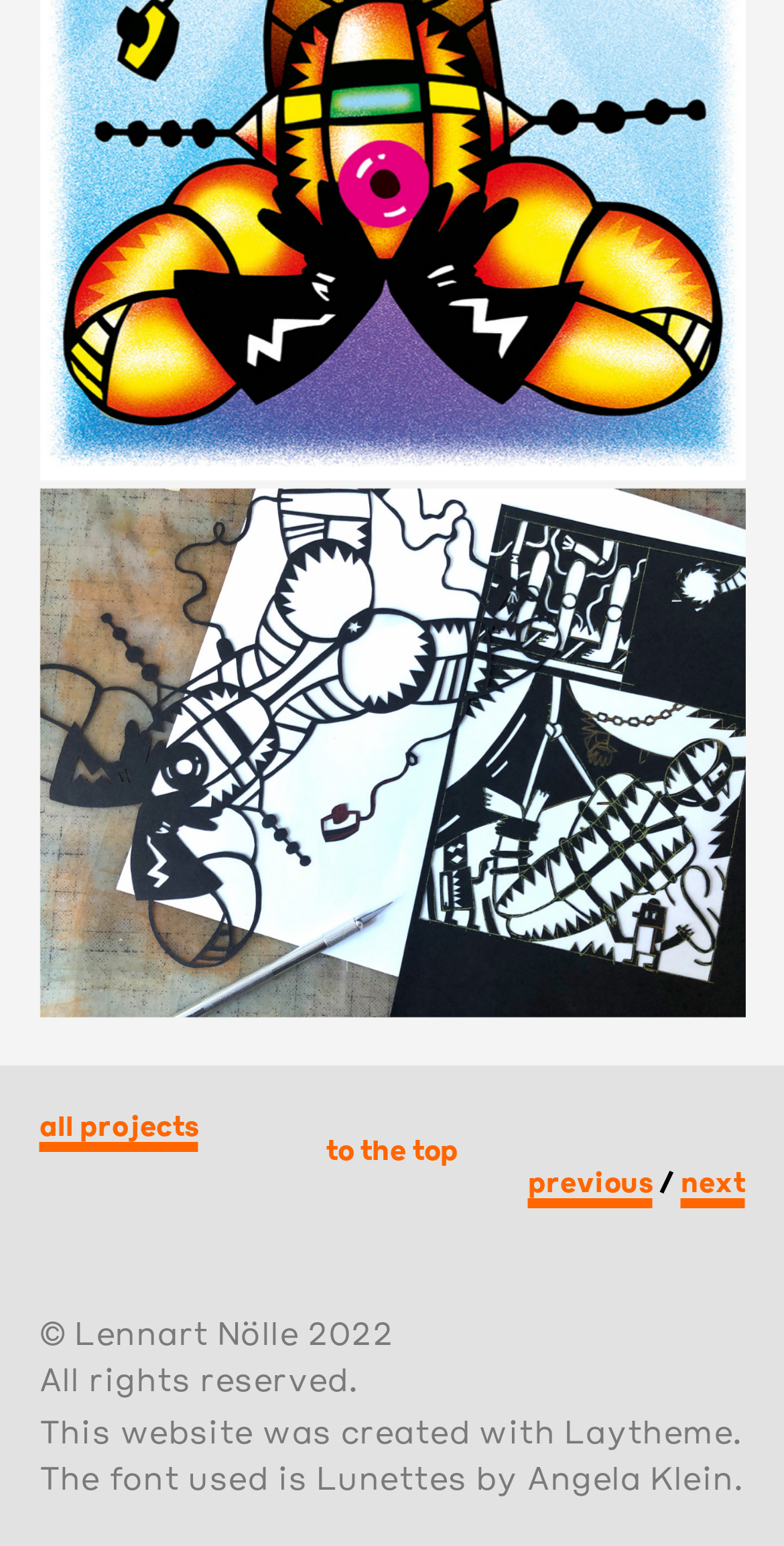Who owns the copyright?
Please ensure your answer is as detailed and informative as possible.

The text '© Lennart Nölle 2022' at the bottom of the webpage indicates that Lennart Nölle owns the copyright for the content on this webpage.